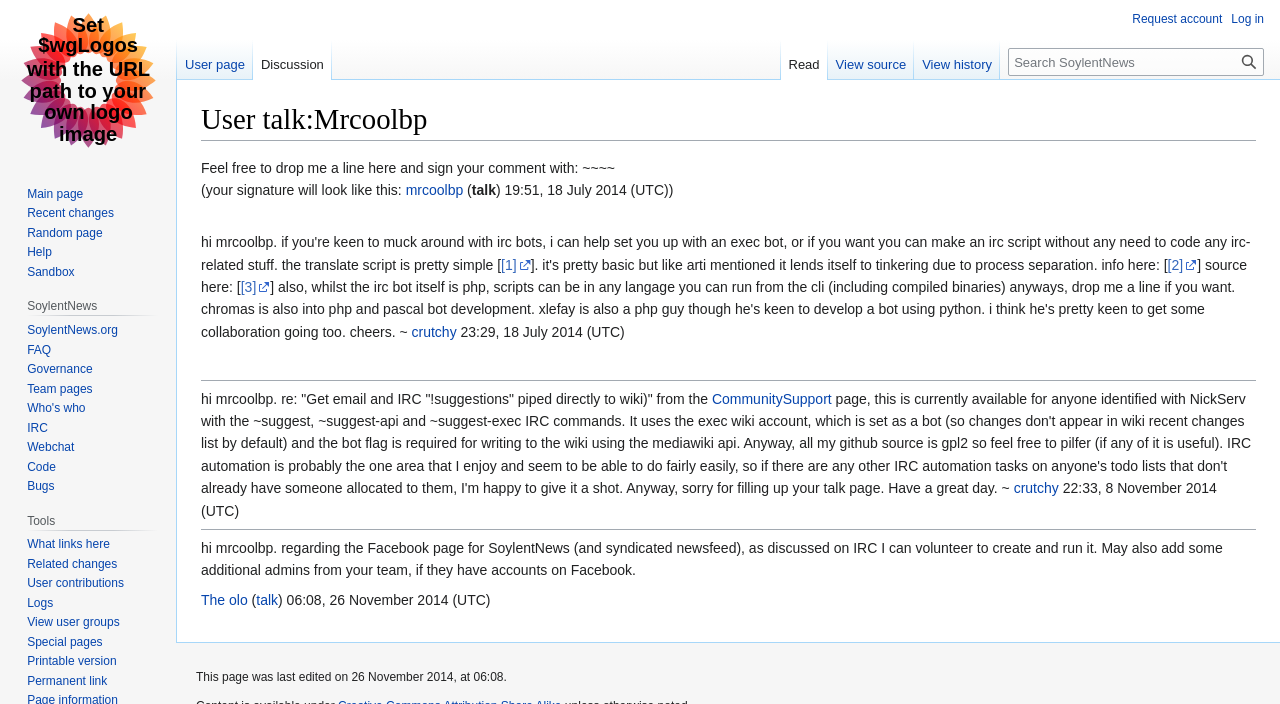What is the purpose of the 'Jump to navigation' link?
Please provide a detailed and thorough answer to the question.

The 'Jump to navigation' link is a child of the main element and is likely used to navigate to the navigation section of the webpage, which contains links to various parts of the website.